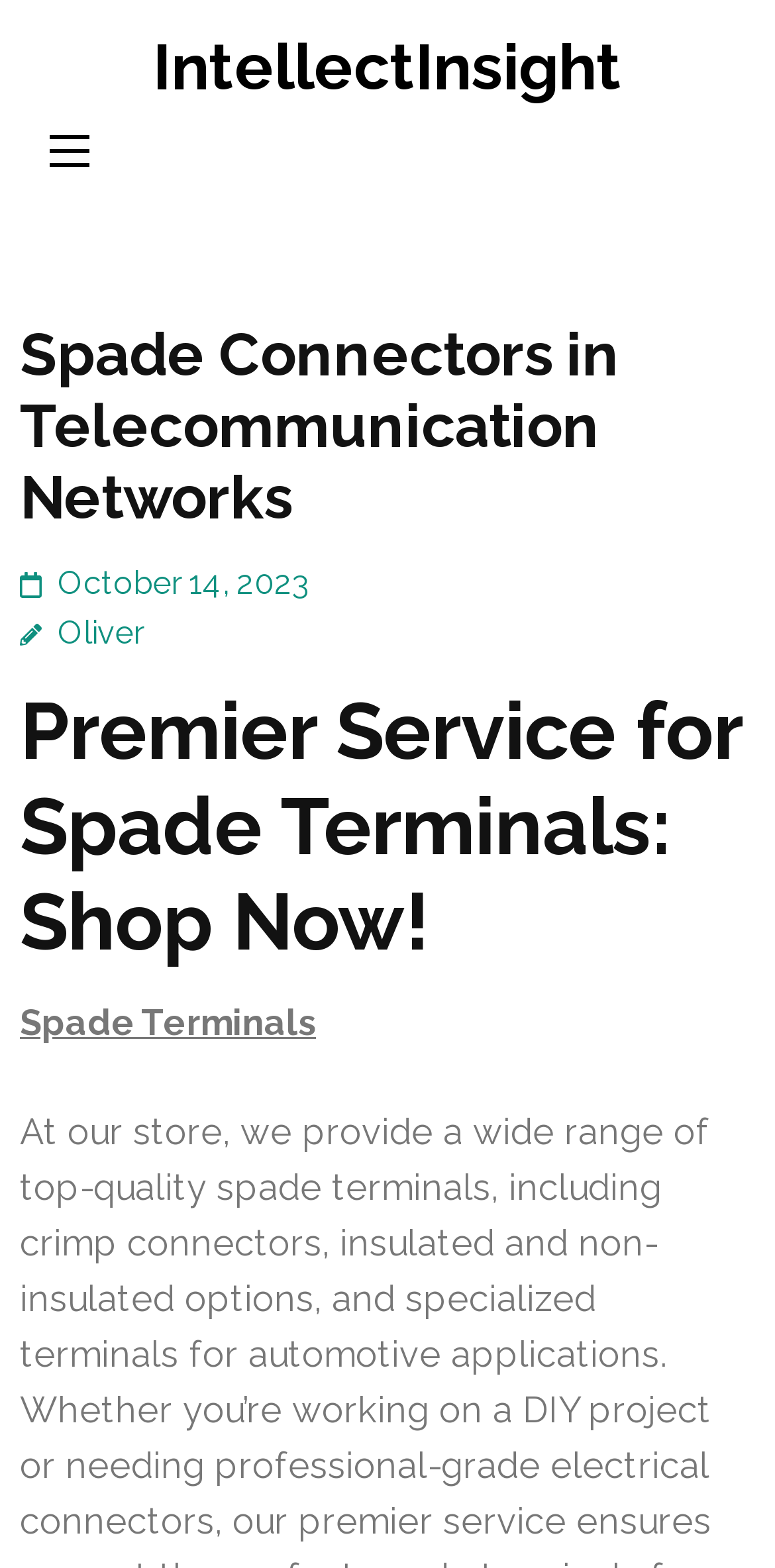From the webpage screenshot, predict the bounding box of the UI element that matches this description: "October 14, 2023".

[0.074, 0.36, 0.4, 0.384]